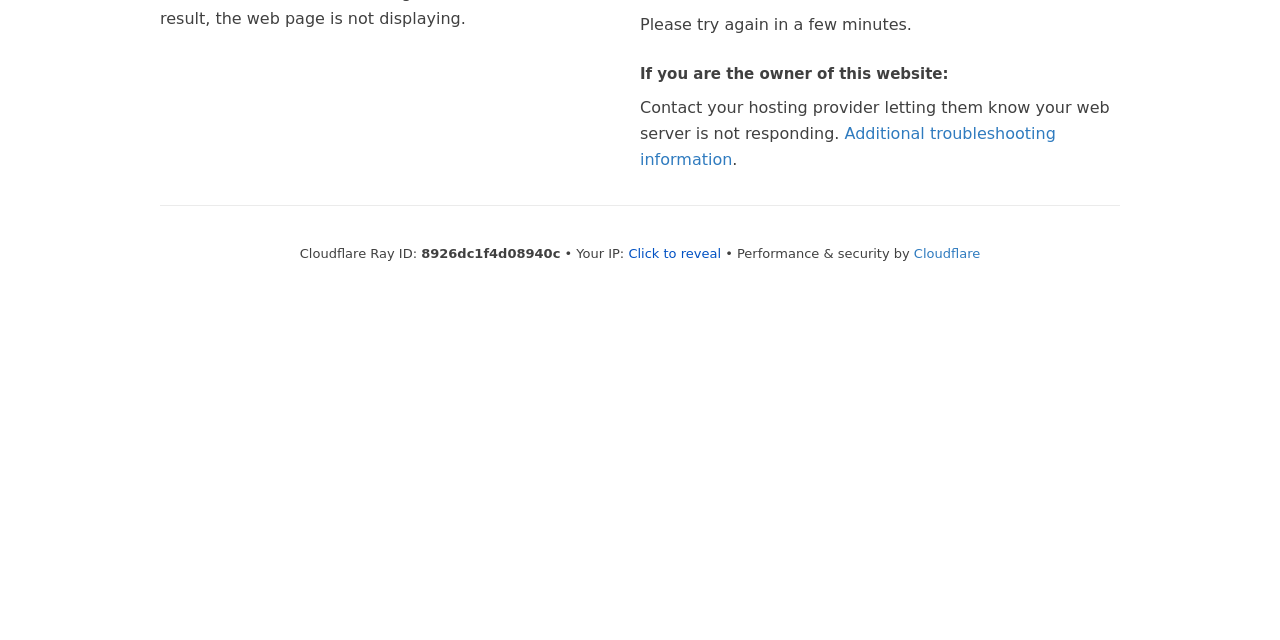Identify the bounding box coordinates for the UI element mentioned here: "Additional troubleshooting information". Provide the coordinates as four float values between 0 and 1, i.e., [left, top, right, bottom].

[0.5, 0.193, 0.825, 0.263]